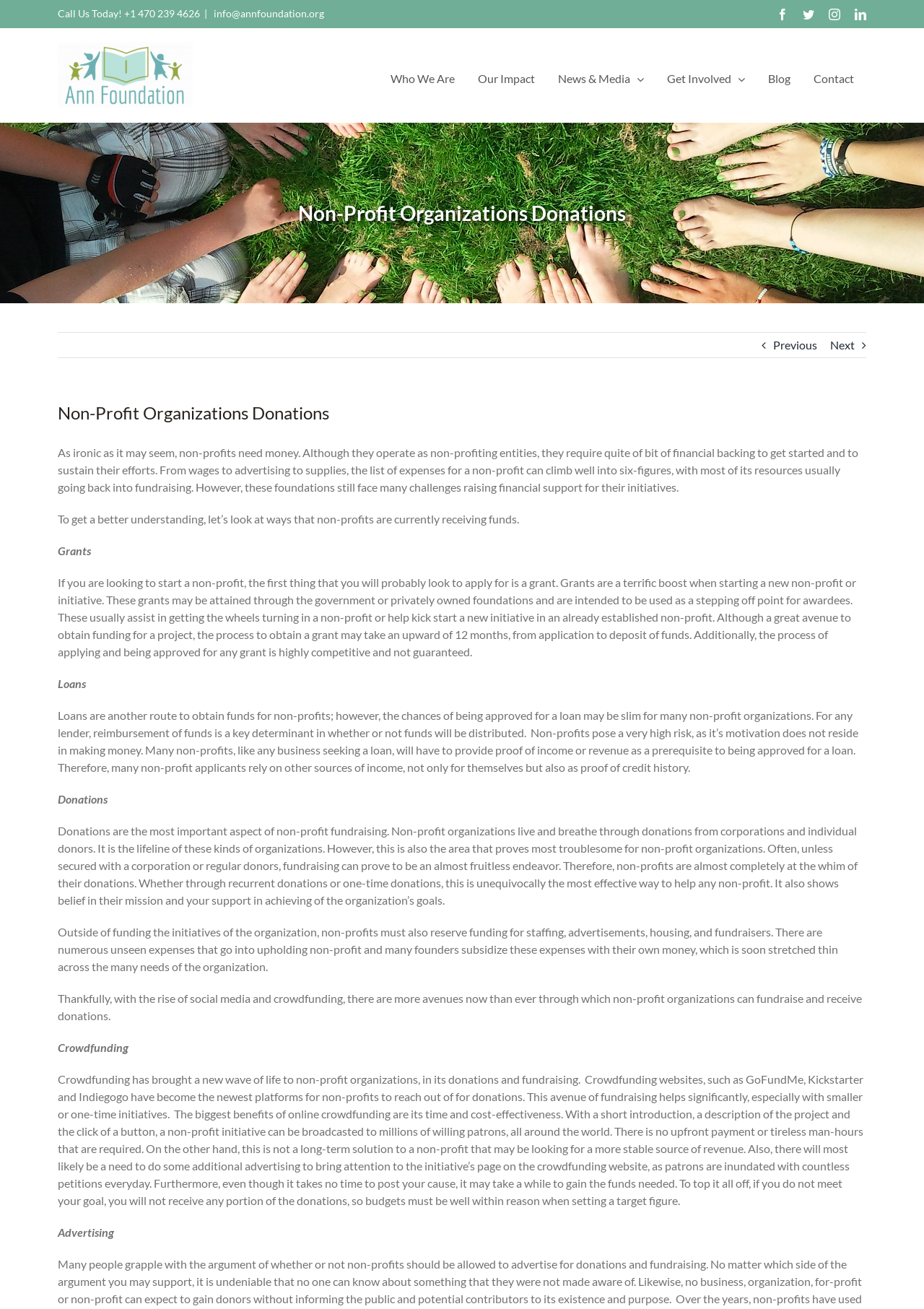Answer the question with a single word or phrase: 
What are the three ways non-profits receive funds?

Grants, Loans, Donations